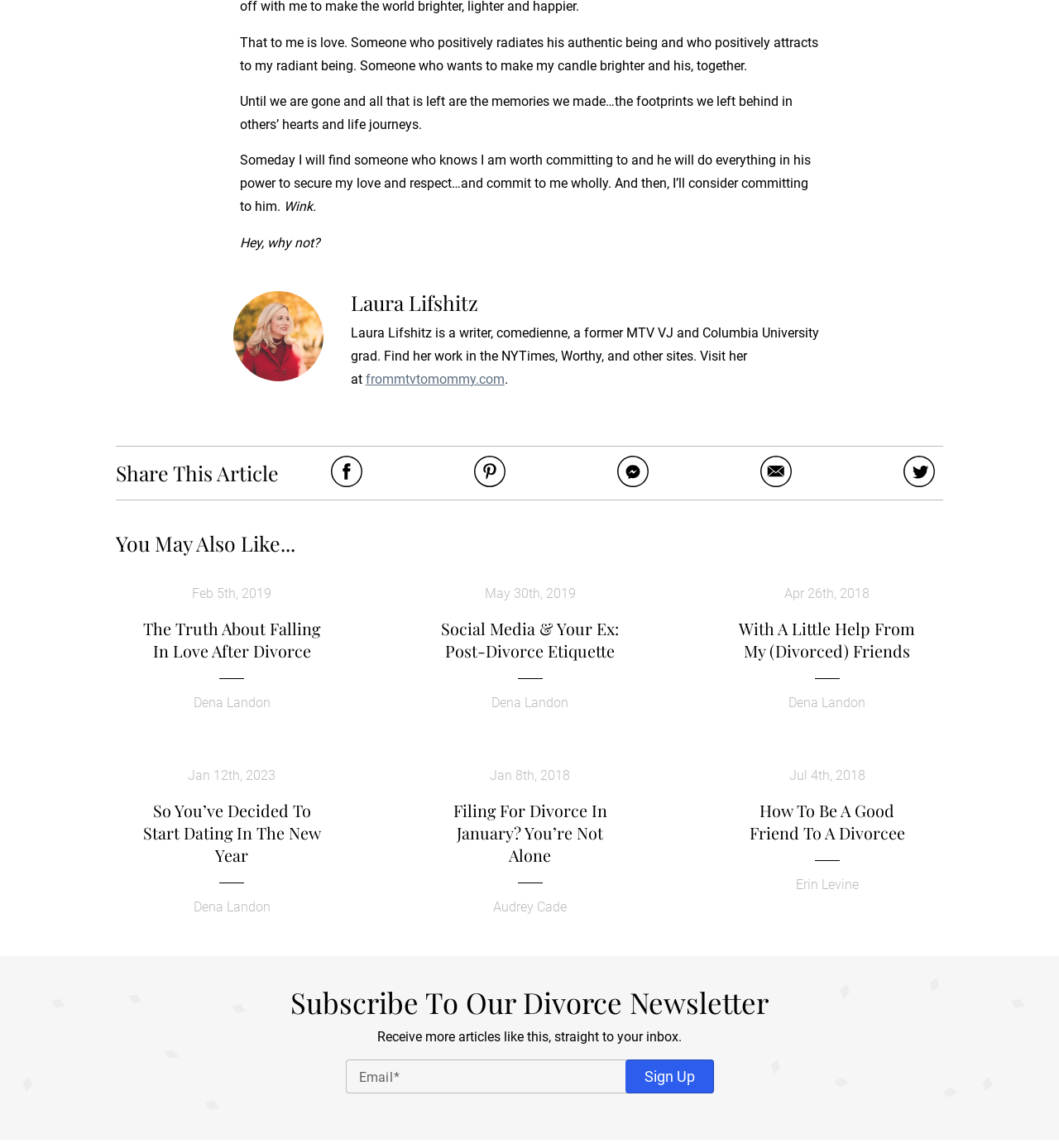Locate the bounding box coordinates of the element that needs to be clicked to carry out the instruction: "Click on the author's name". The coordinates should be given as four float numbers ranging from 0 to 1, i.e., [left, top, right, bottom].

[0.331, 0.254, 0.451, 0.274]